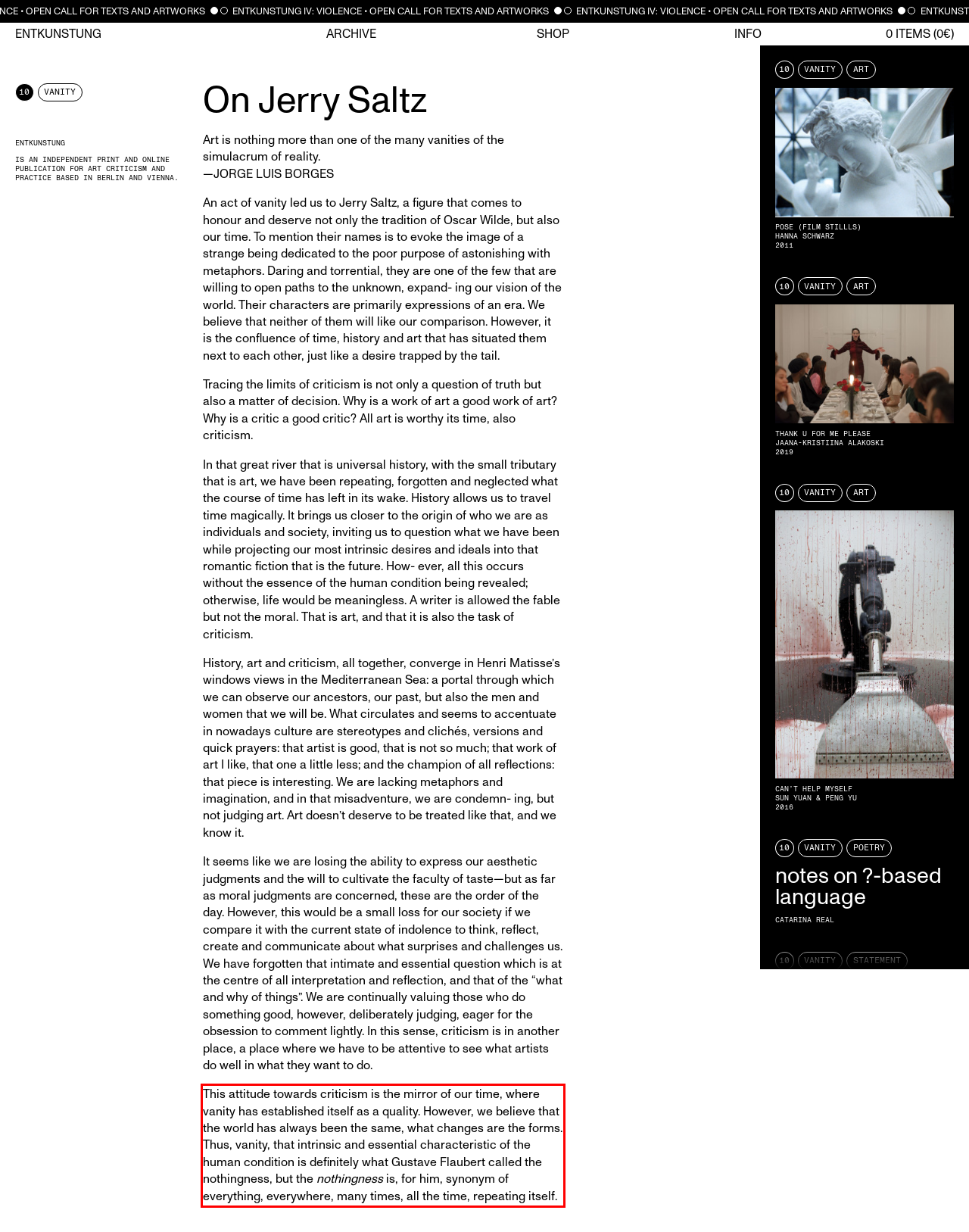Extract and provide the text found inside the red rectangle in the screenshot of the webpage.

This attitude towards criticism is the mirror of our time, where vanity has established itself as a quality. However, we believe that the world has always been the same, what changes are the forms. Thus, vanity, that intrinsic and essential characteristic of the human condition is definitely what Gustave Flaubert called the nothingness, but the nothingness is, for him, synonym of everything, everywhere, many times, all the time, repeating itself.